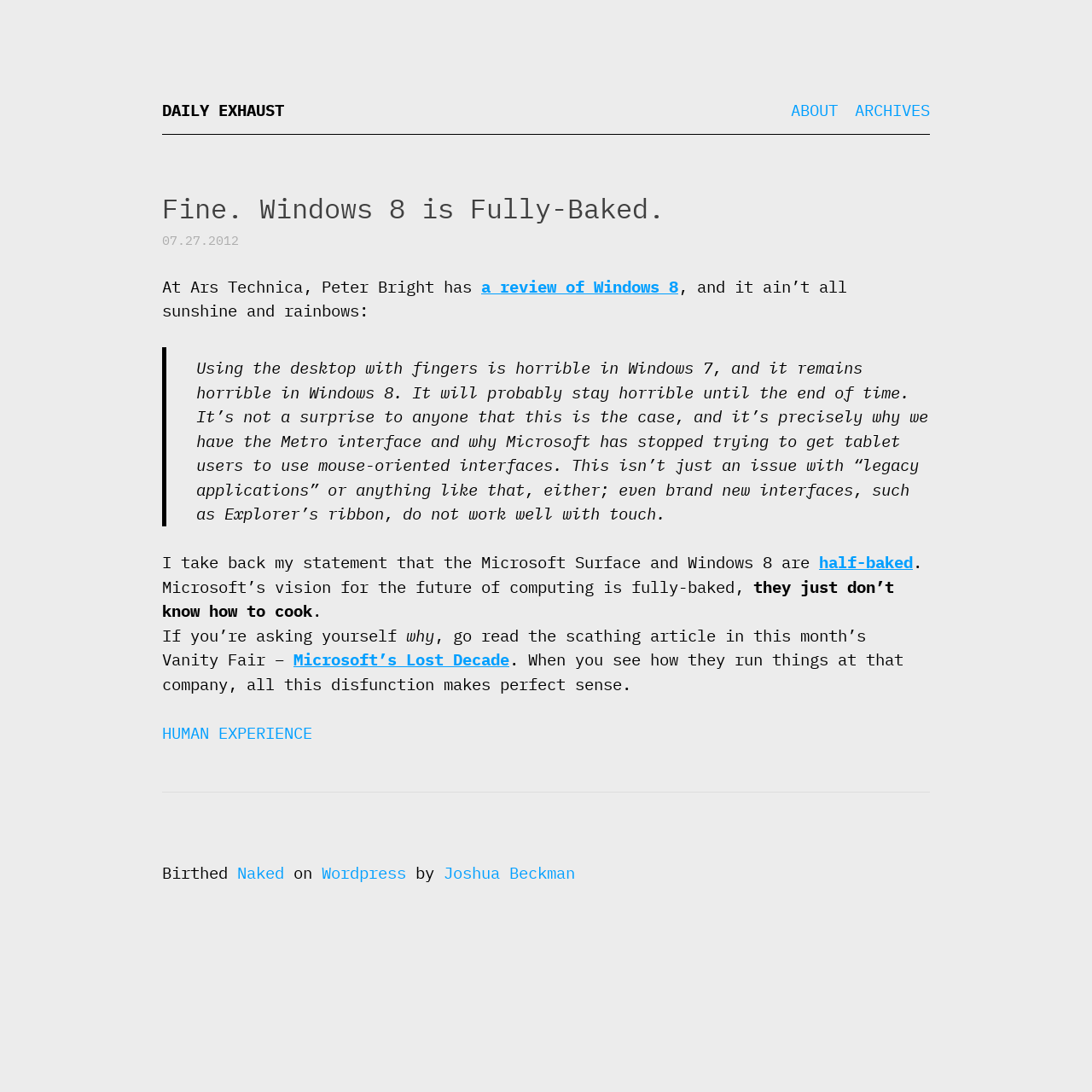Provide your answer to the question using just one word or phrase: What is the name of the author of the website?

Joshua Beckman